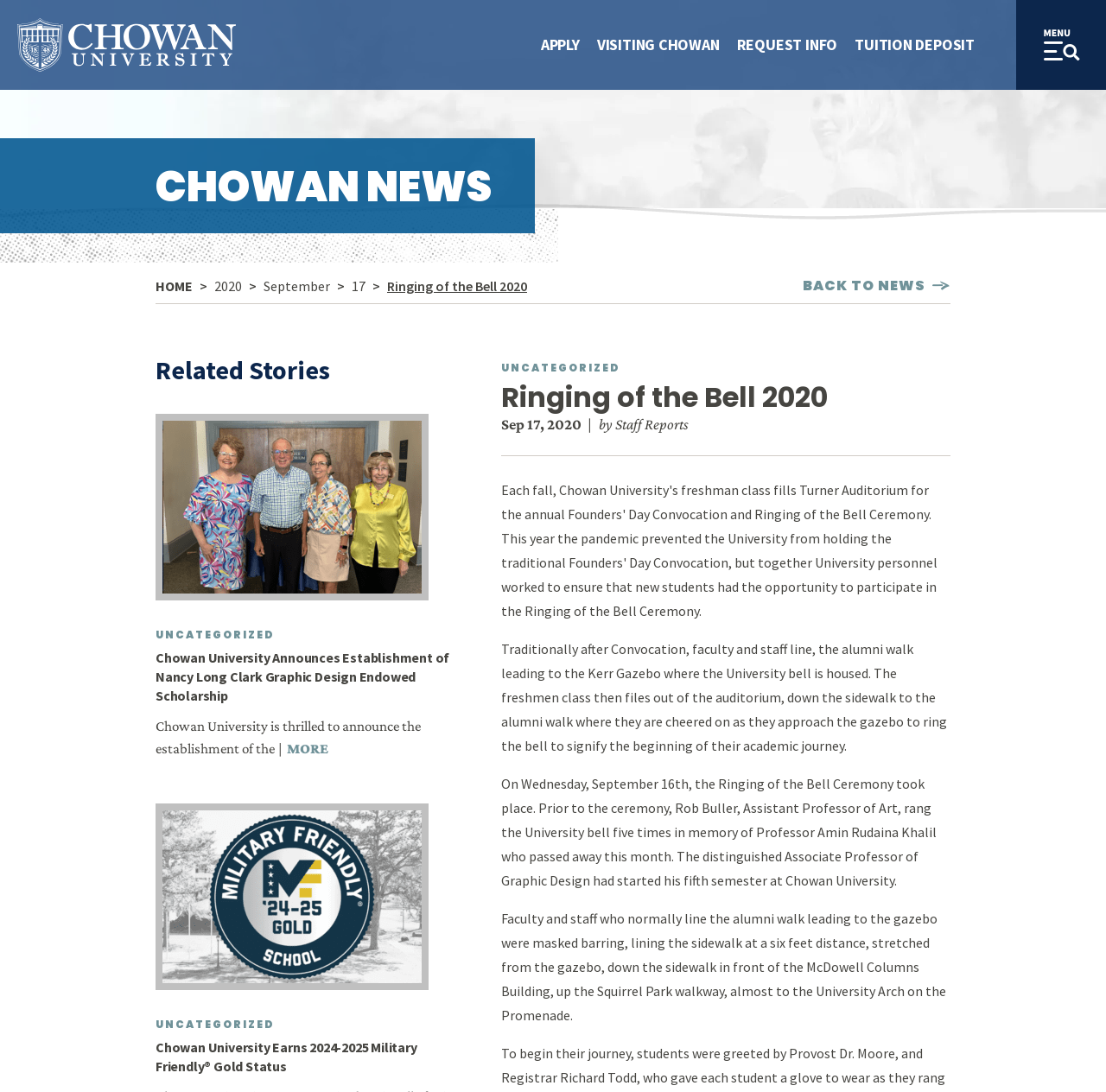Find the bounding box coordinates of the clickable area required to complete the following action: "Click the 'TUITION DEPOSIT' link".

[0.765, 0.022, 0.889, 0.06]